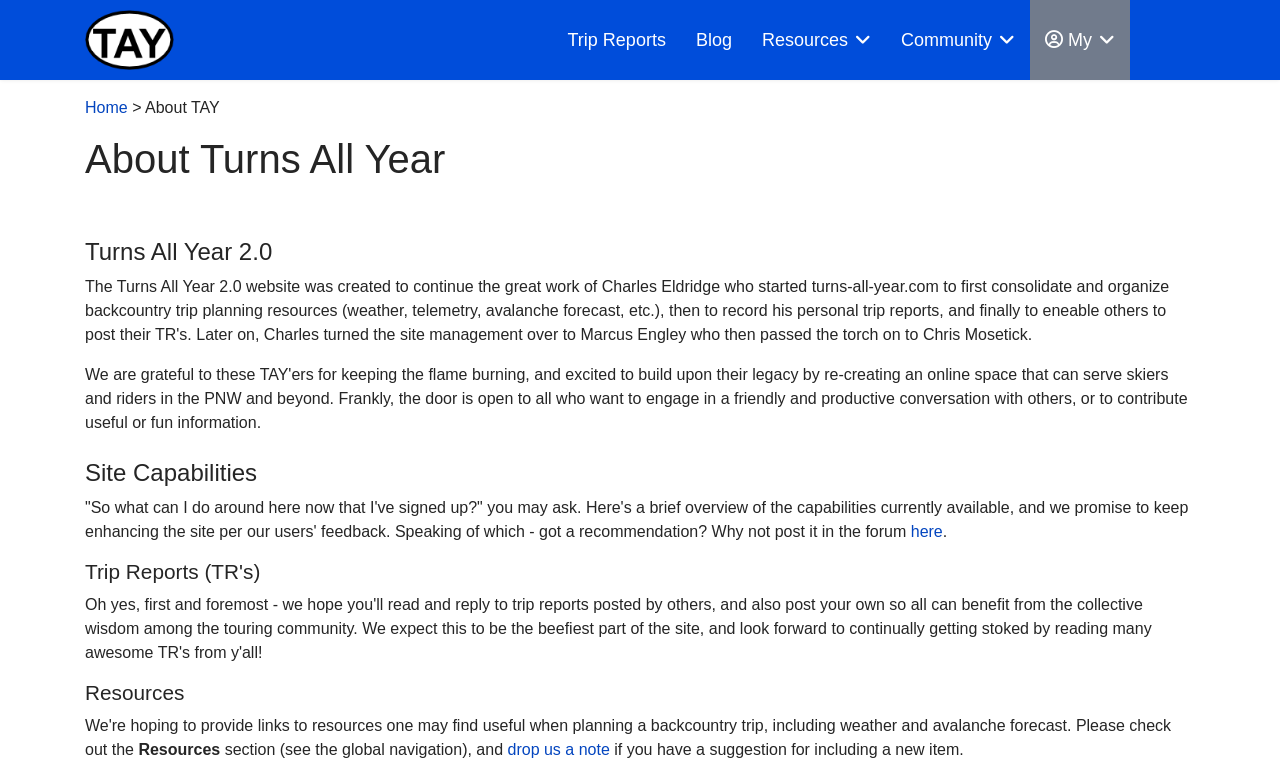Identify and provide the main heading of the webpage.

About Turns All Year